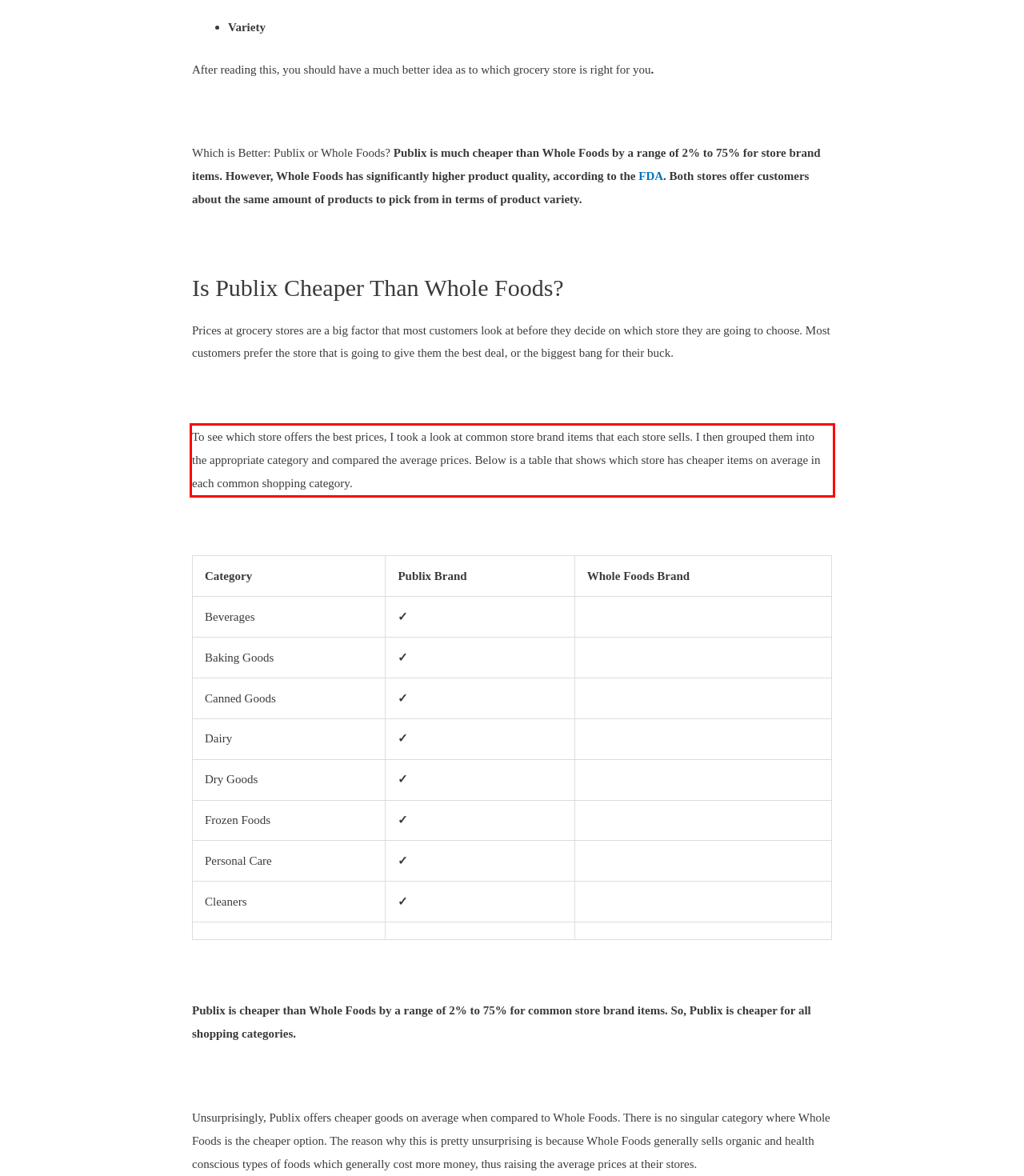You have a screenshot of a webpage with a red bounding box. Identify and extract the text content located inside the red bounding box.

To see which store offers the best prices, I took a look at common store brand items that each store sells. I then grouped them into the appropriate category and compared the average prices. Below is a table that shows which store has cheaper items on average in each common shopping category.